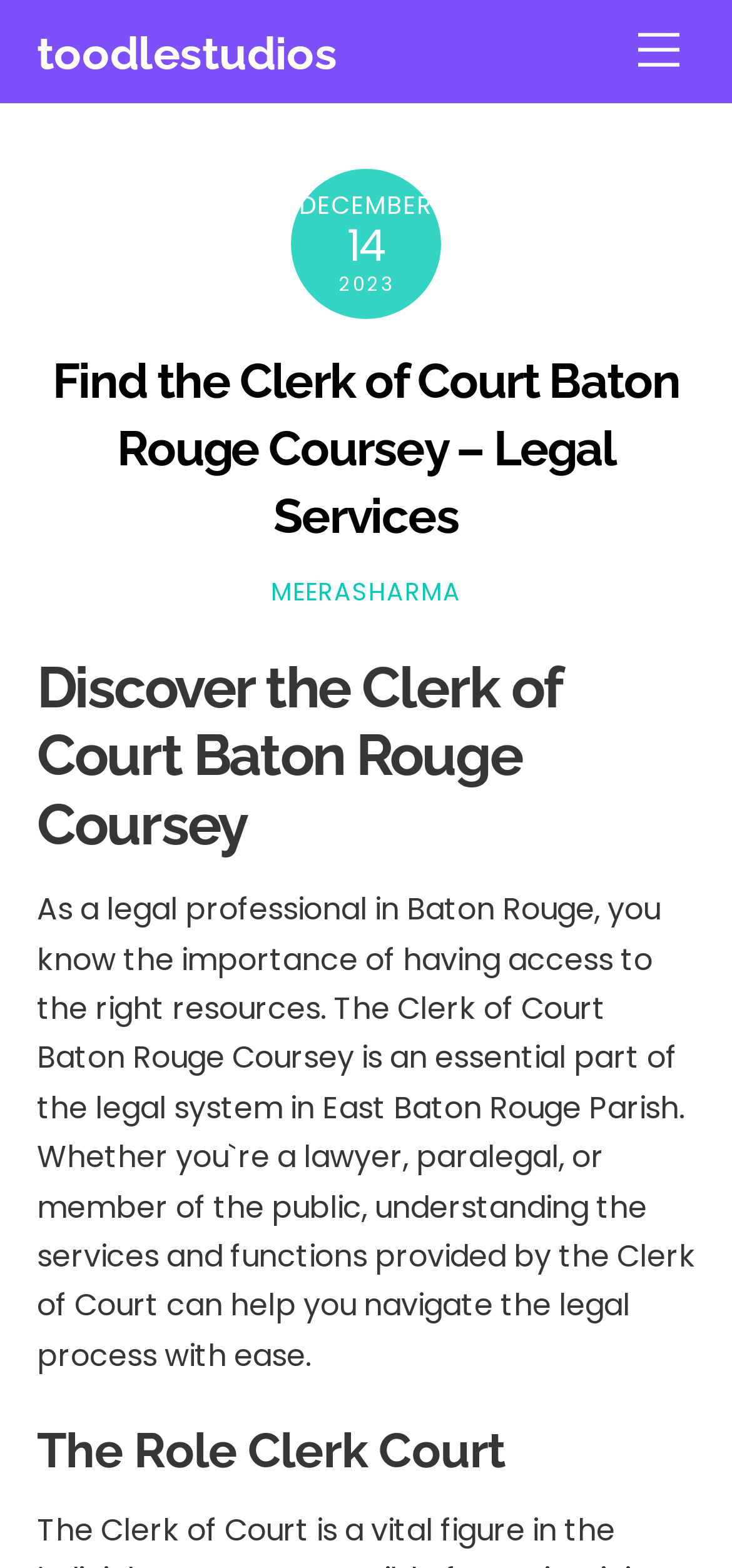What is the role of the Clerk of Court?
Please answer the question with a detailed and comprehensive explanation.

I found the answer by reading the static text element that describes the Clerk of Court Baton Rouge Coursey as 'an essential part of the legal system in East Baton Rouge Parish'. This text provides context about the importance of the Clerk of Court in the legal process.